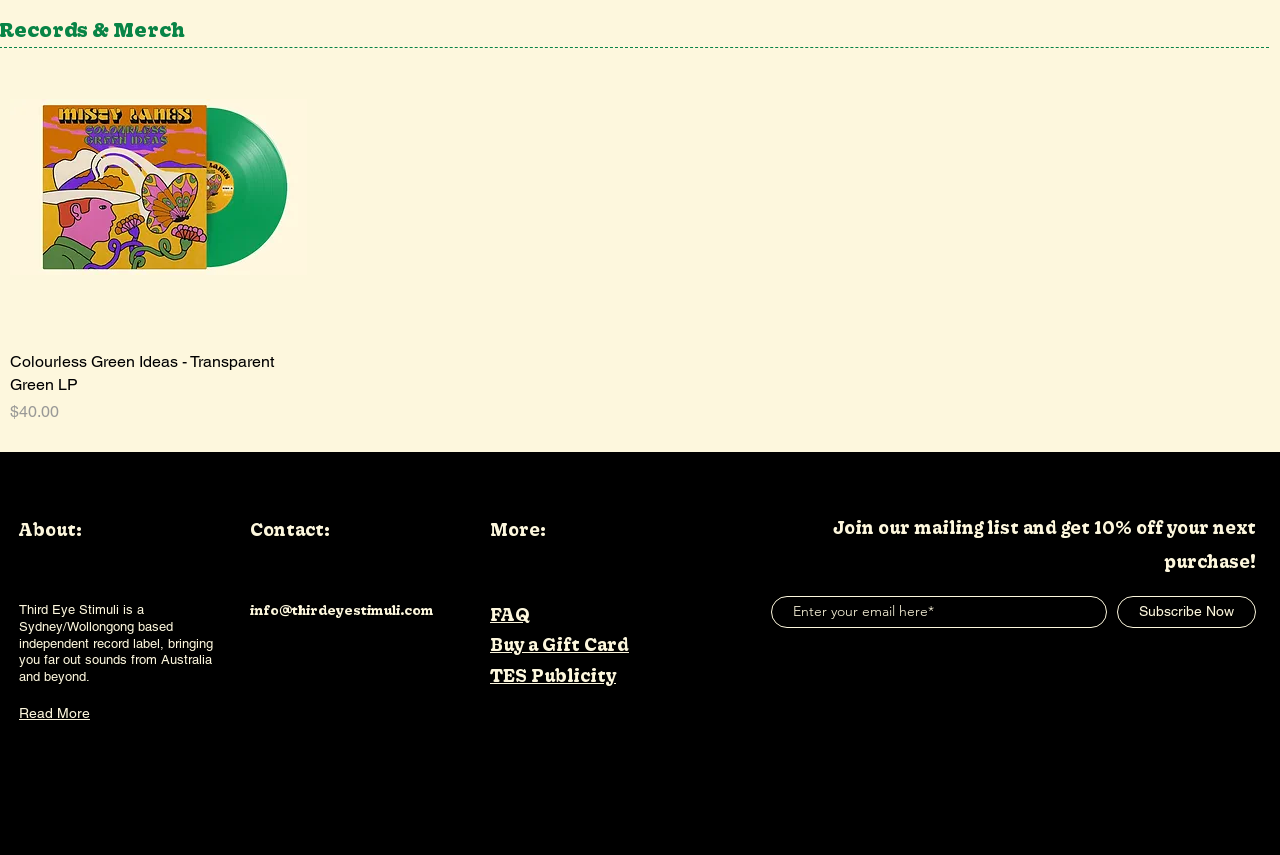Please locate the bounding box coordinates of the element's region that needs to be clicked to follow the instruction: "Subscribe to the mailing list". The bounding box coordinates should be provided as four float numbers between 0 and 1, i.e., [left, top, right, bottom].

[0.873, 0.697, 0.981, 0.734]